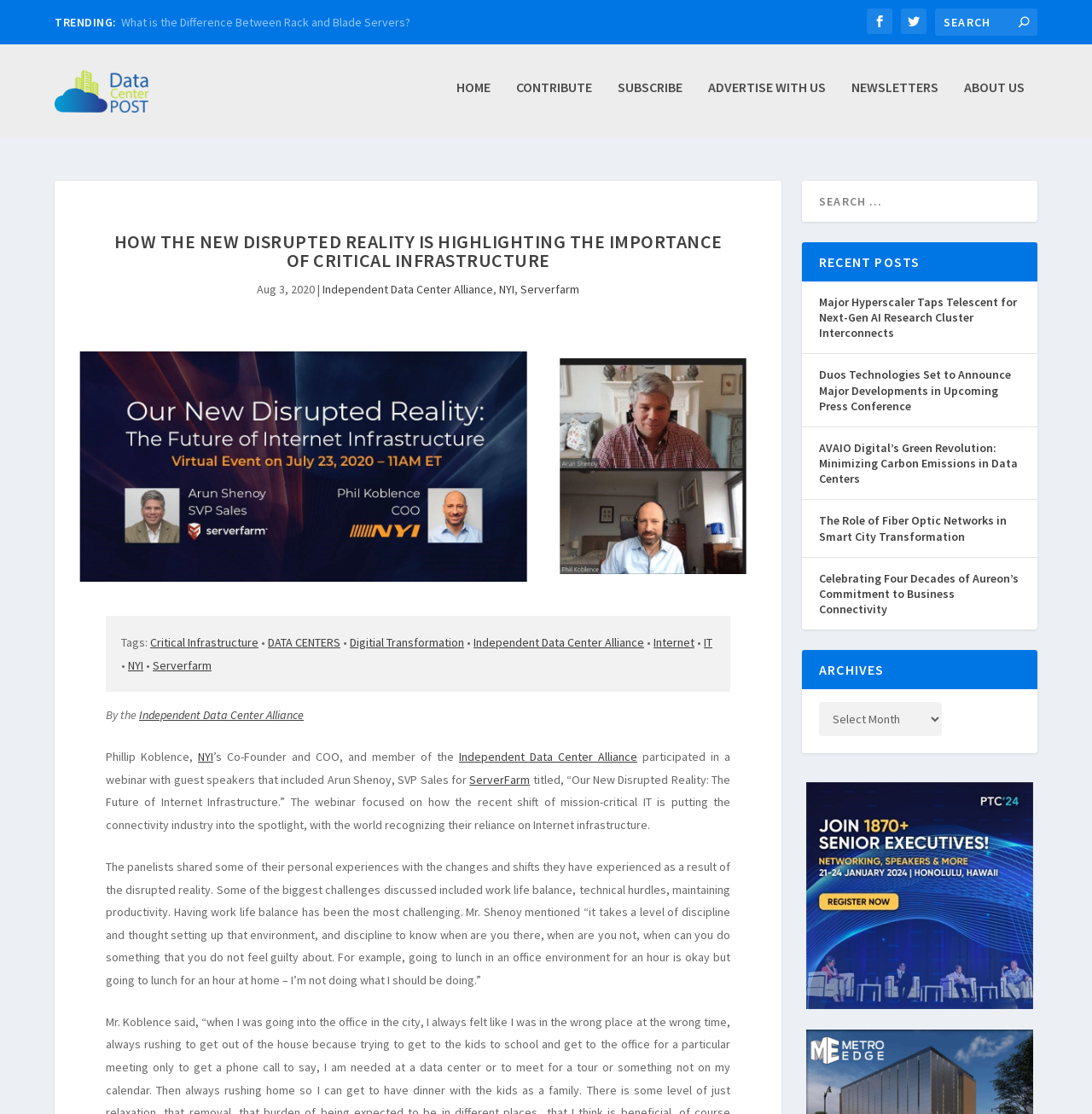What is the name of the company whose Co-Founder and COO participated in the webinar?
Please use the image to provide an in-depth answer to the question.

The article mentions that 'Phillip Koblence, NYI’s Co-Founder and COO, and member of the Independent Data Center Alliance participated in a webinar...' which indicates that NYI is the company whose Co-Founder and COO participated in the webinar.